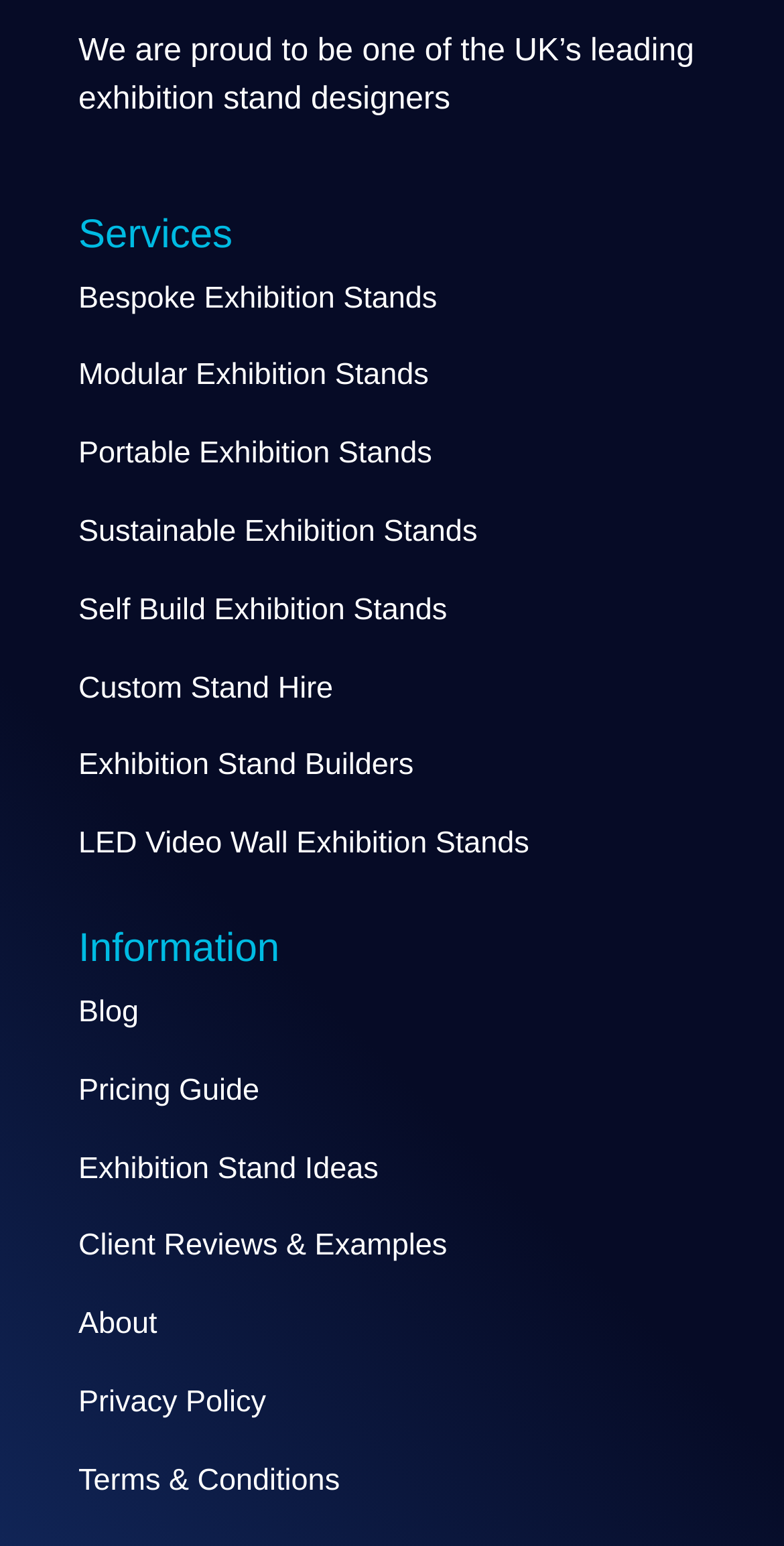Please determine the bounding box coordinates of the section I need to click to accomplish this instruction: "Check the pricing guide".

[0.1, 0.694, 0.331, 0.716]